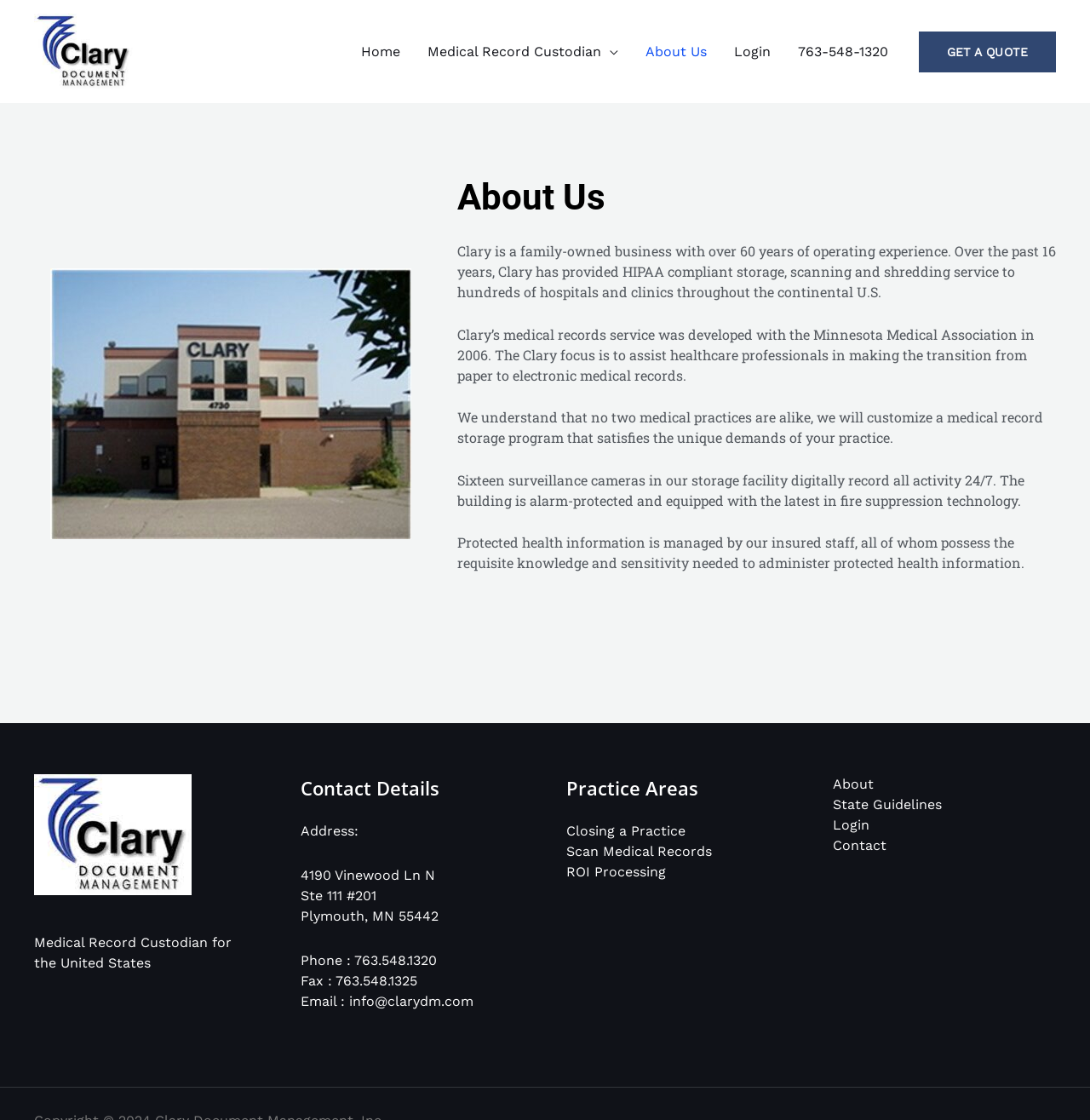Determine the bounding box coordinates for the area that should be clicked to carry out the following instruction: "get a quote".

[0.843, 0.028, 0.969, 0.064]